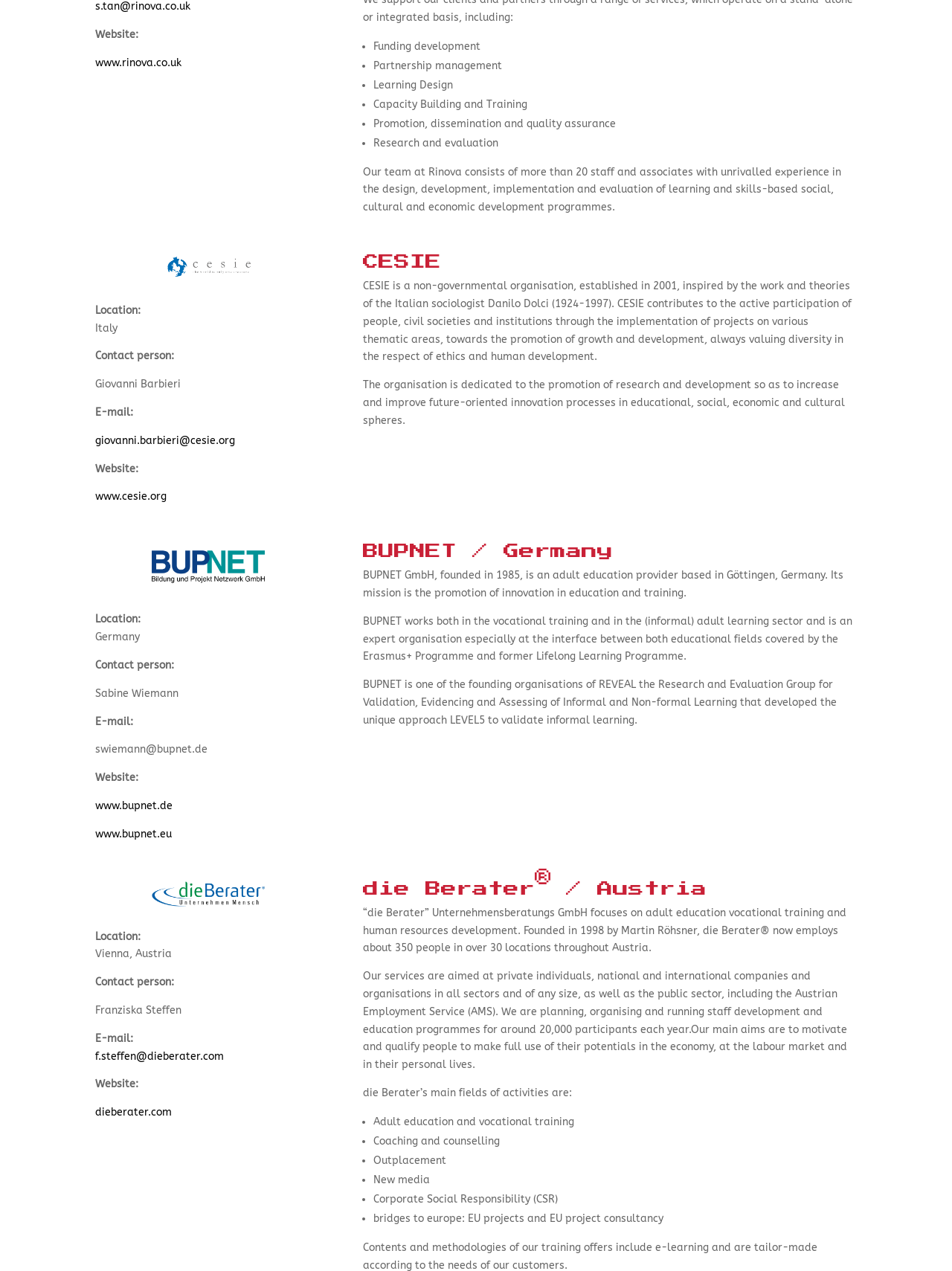Using the description "www.cesie.org", predict the bounding box of the relevant HTML element.

[0.1, 0.386, 0.175, 0.396]